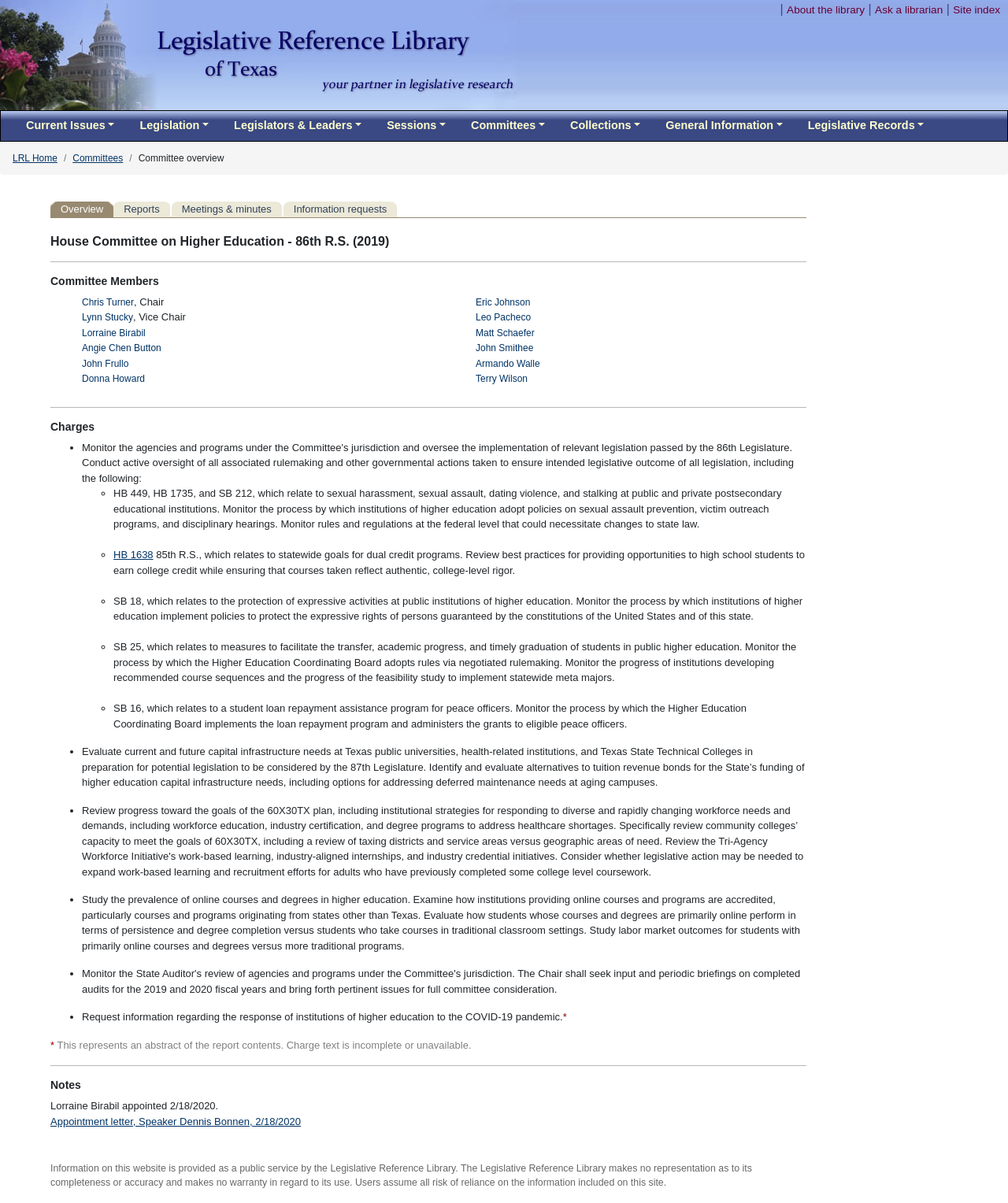Locate the bounding box coordinates of the clickable element to fulfill the following instruction: "View 'Minutes of Evidence'". Provide the coordinates as four float numbers between 0 and 1 in the format [left, top, right, bottom].

None